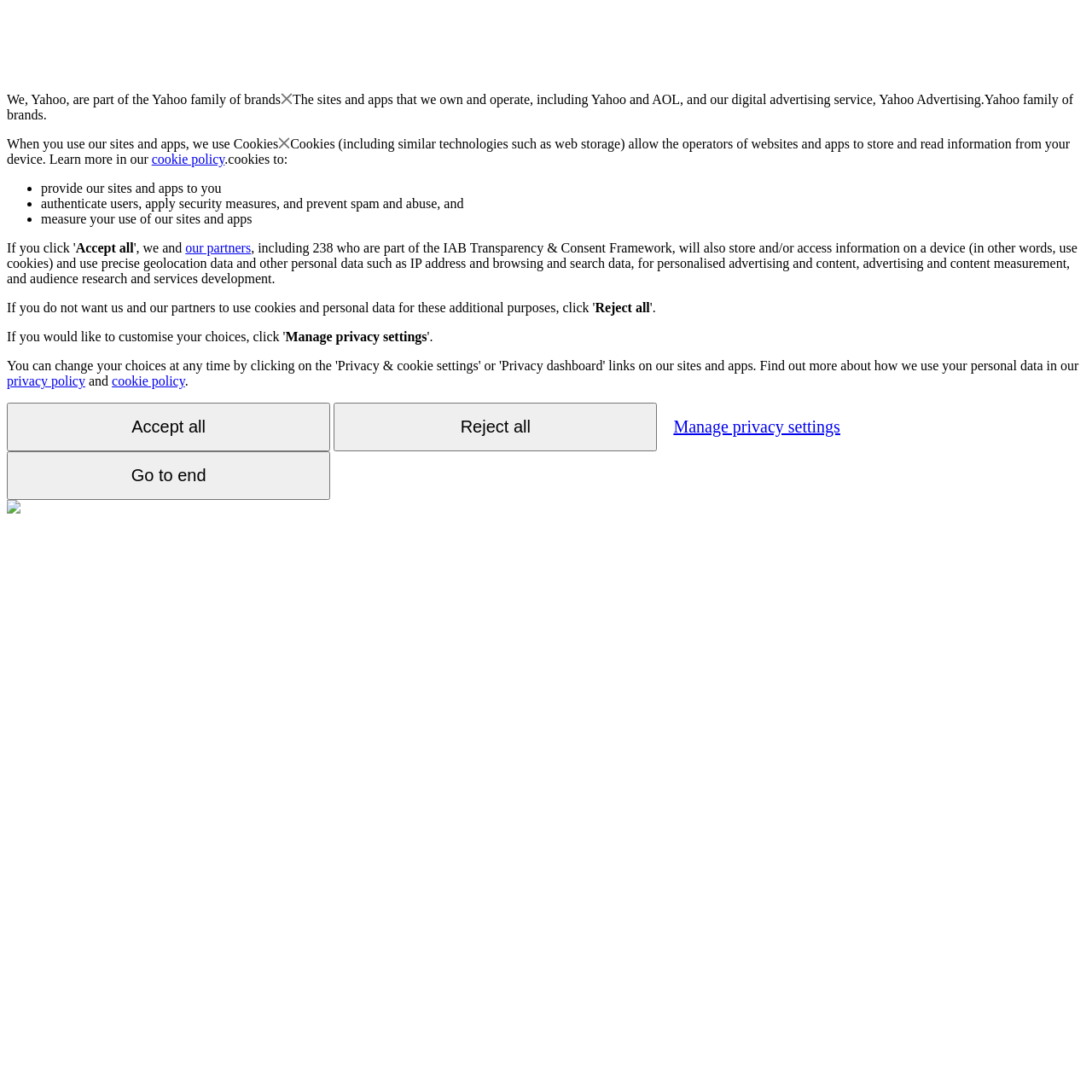What do cookies allow operators to do?
Using the information presented in the image, please offer a detailed response to the question.

According to the text 'Cookies (including similar technologies such as web storage) allow the operators of websites and apps to store and read information from your device.', cookies allow operators to store and read information from a device.